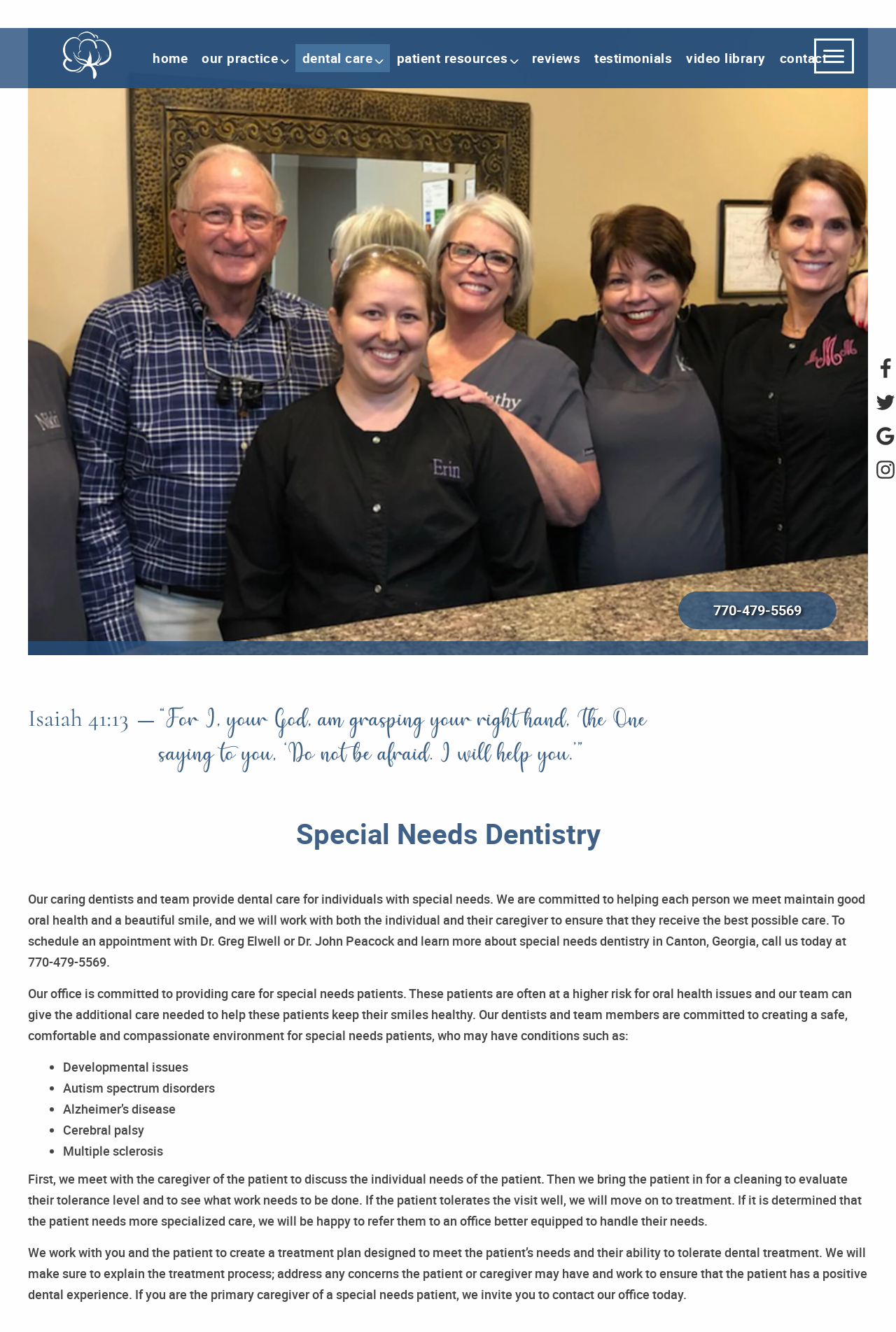Refer to the image and answer the question with as much detail as possible: What is the process of meeting with a caregiver?

I understood the process by reading the static text in the main section of the webpage, which explains that the office meets with the caregiver to discuss the individual needs of the patient, and then brings the patient in for a cleaning to evaluate their tolerance level.